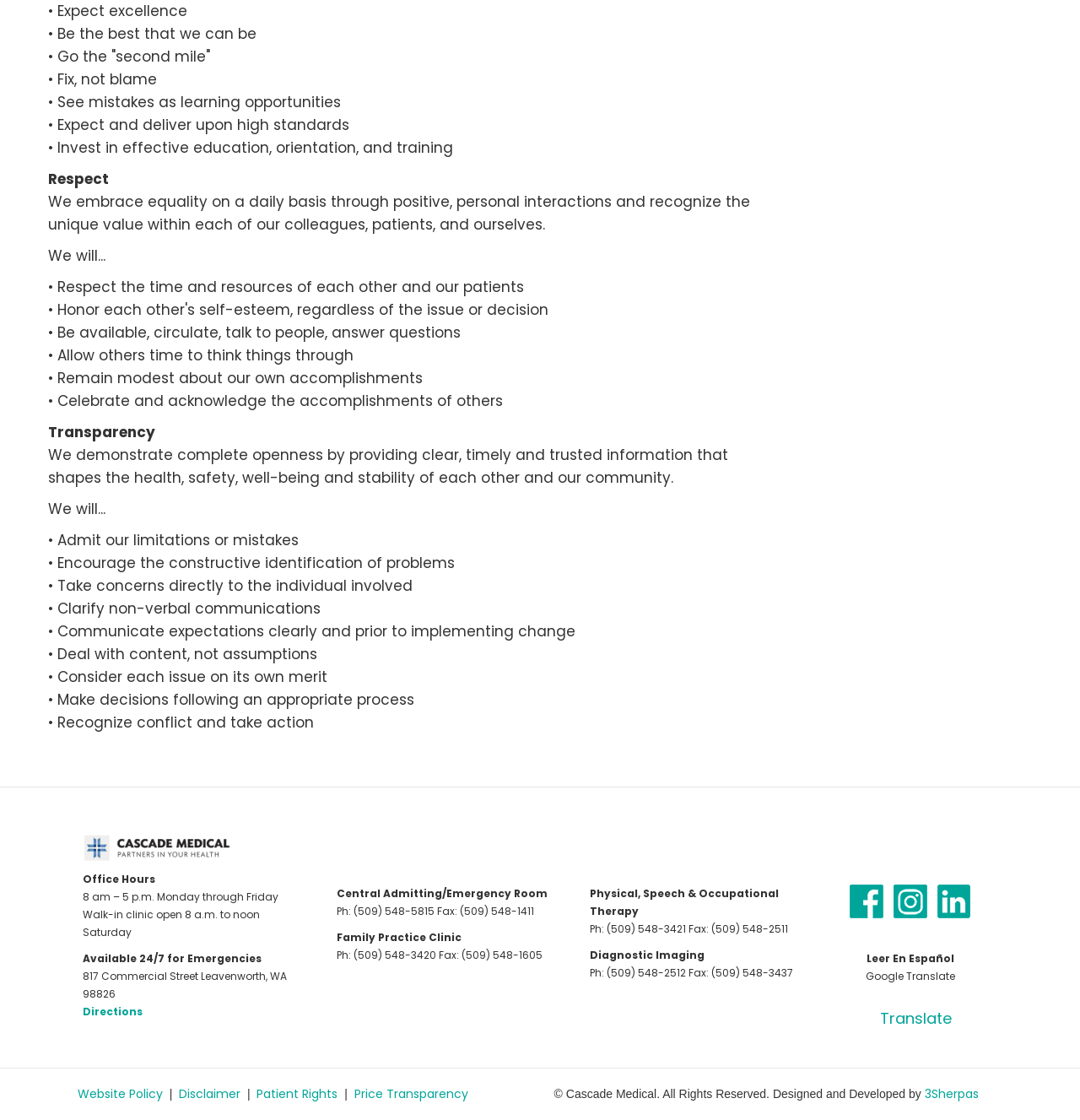Please pinpoint the bounding box coordinates for the region I should click to adhere to this instruction: "Follow on Facebook".

[0.787, 0.79, 0.818, 0.82]